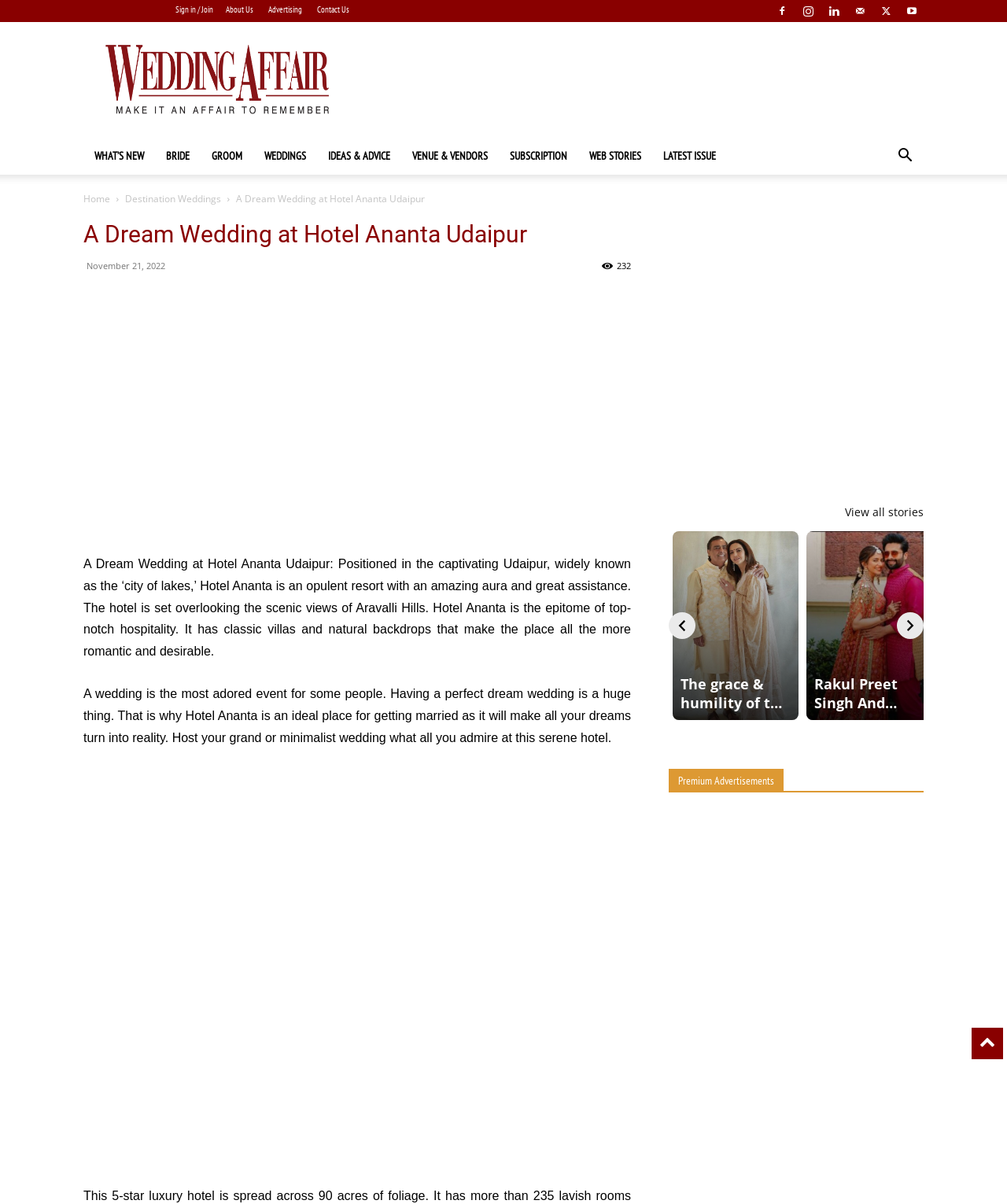Generate the title text from the webpage.

A Dream Wedding at Hotel Ananta Udaipur